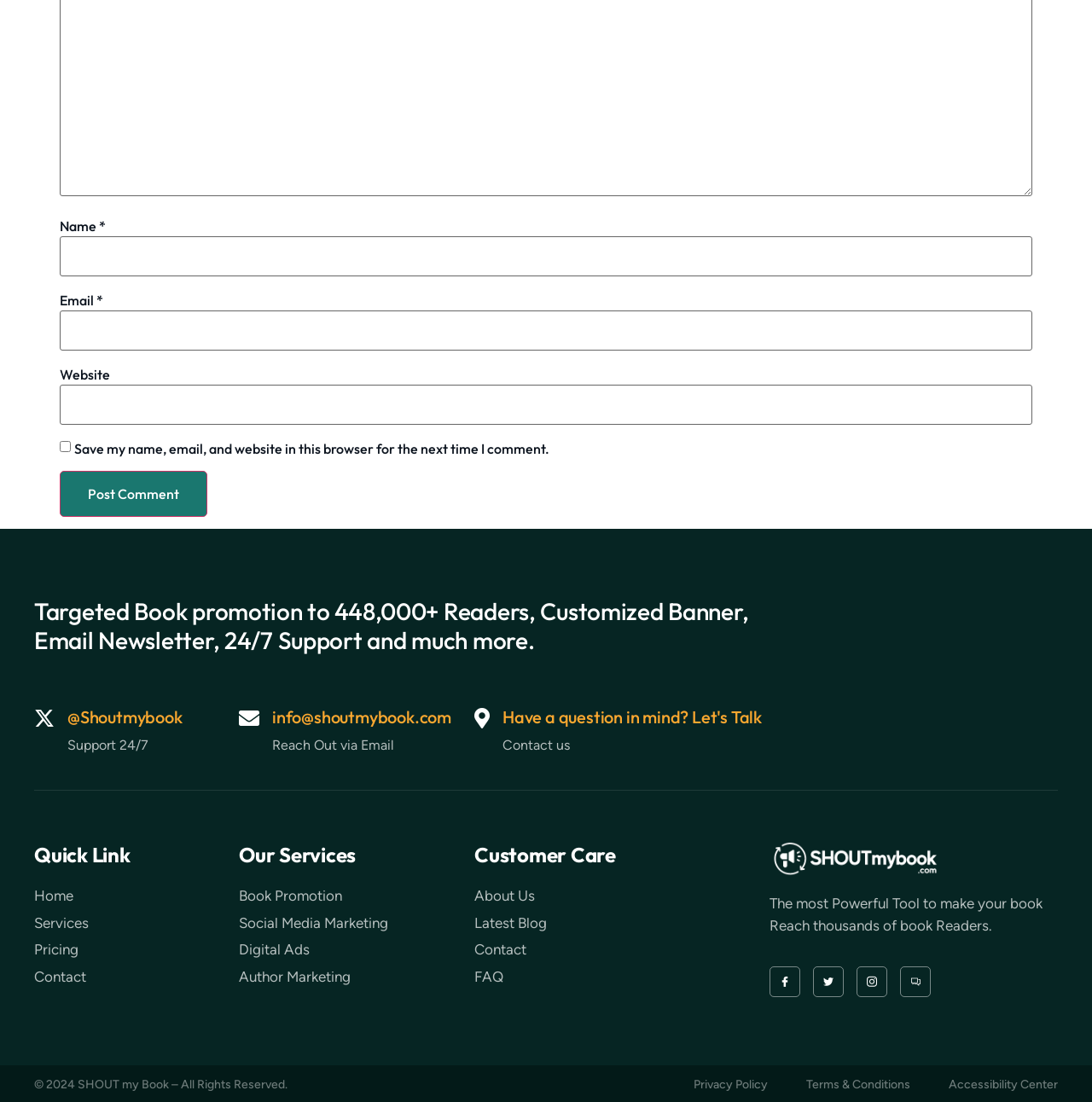Please specify the coordinates of the bounding box for the element that should be clicked to carry out this instruction: "Contact us via email". The coordinates must be four float numbers between 0 and 1, formatted as [left, top, right, bottom].

[0.249, 0.641, 0.413, 0.661]